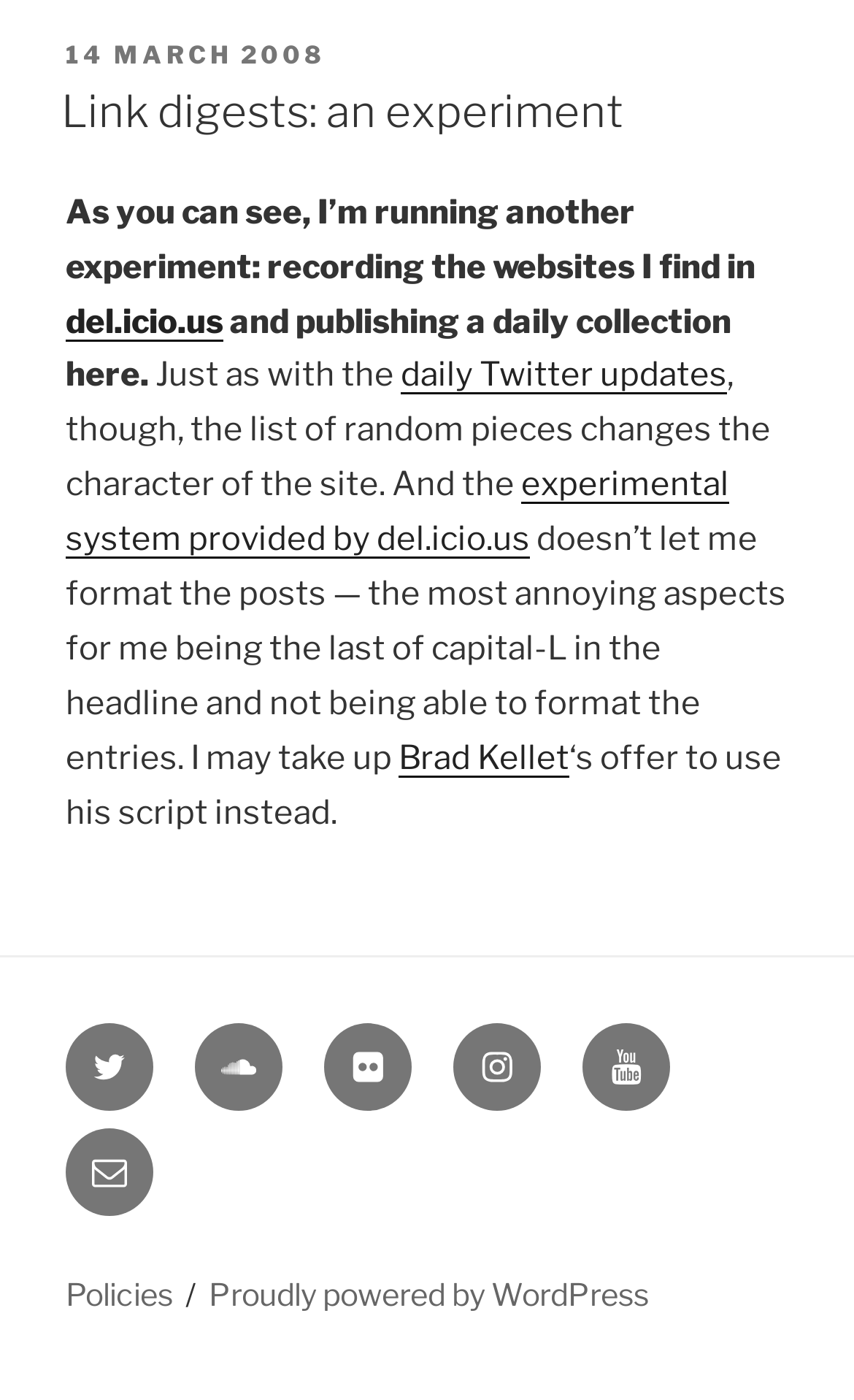Locate the bounding box coordinates of the clickable element to fulfill the following instruction: "Go to the 'Flickr' social media page". Provide the coordinates as four float numbers between 0 and 1 in the format [left, top, right, bottom].

[0.379, 0.731, 0.482, 0.793]